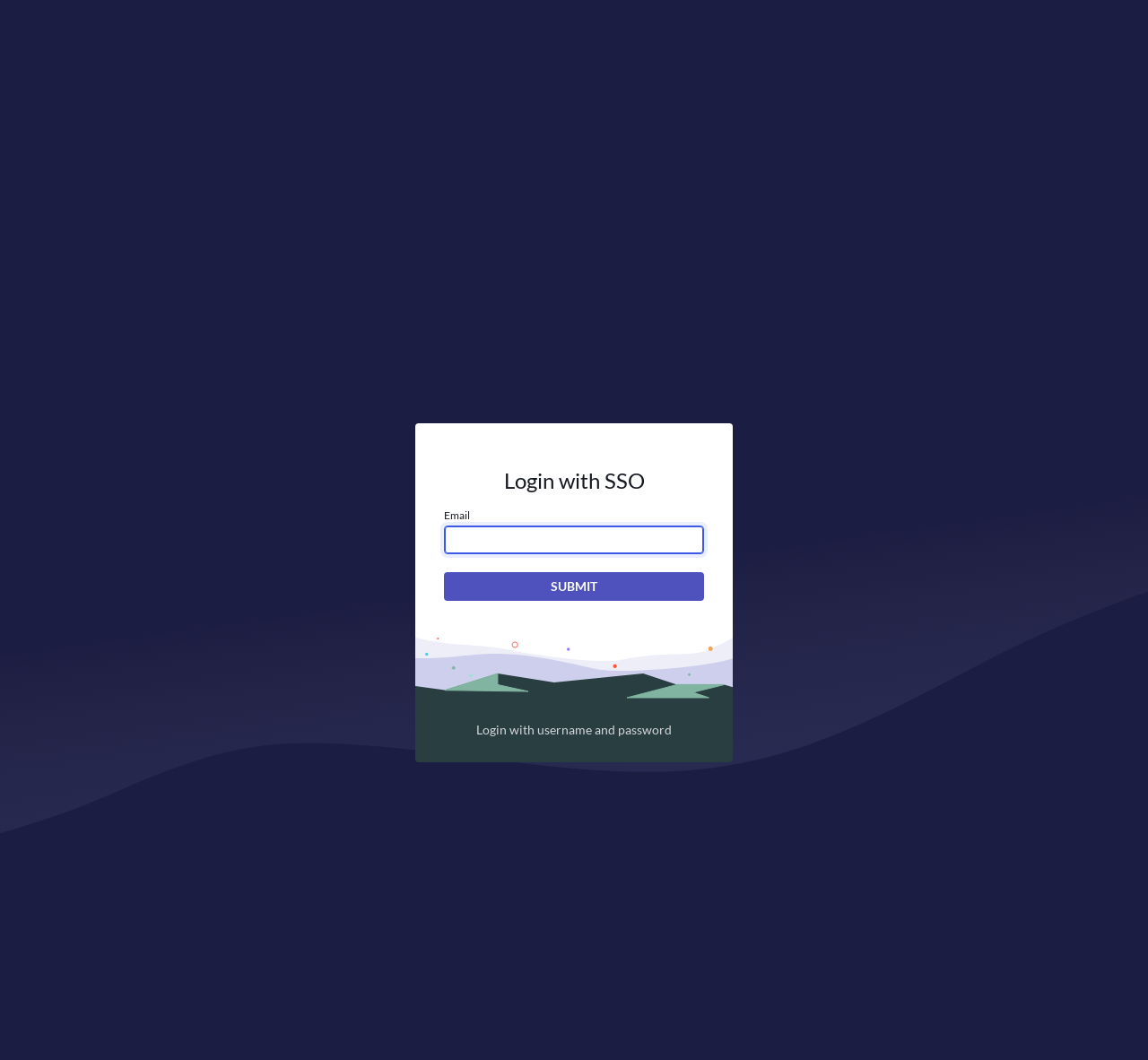What is the position of the 'SUBMIT' button?
Give a detailed response to the question by analyzing the screenshot.

By comparing the y1 and y2 coordinates of the 'SUBMIT' button [0.387, 0.54, 0.613, 0.567] with the Email textbox [0.387, 0.496, 0.613, 0.523], I determined that the 'SUBMIT' button is located below the Email textbox.